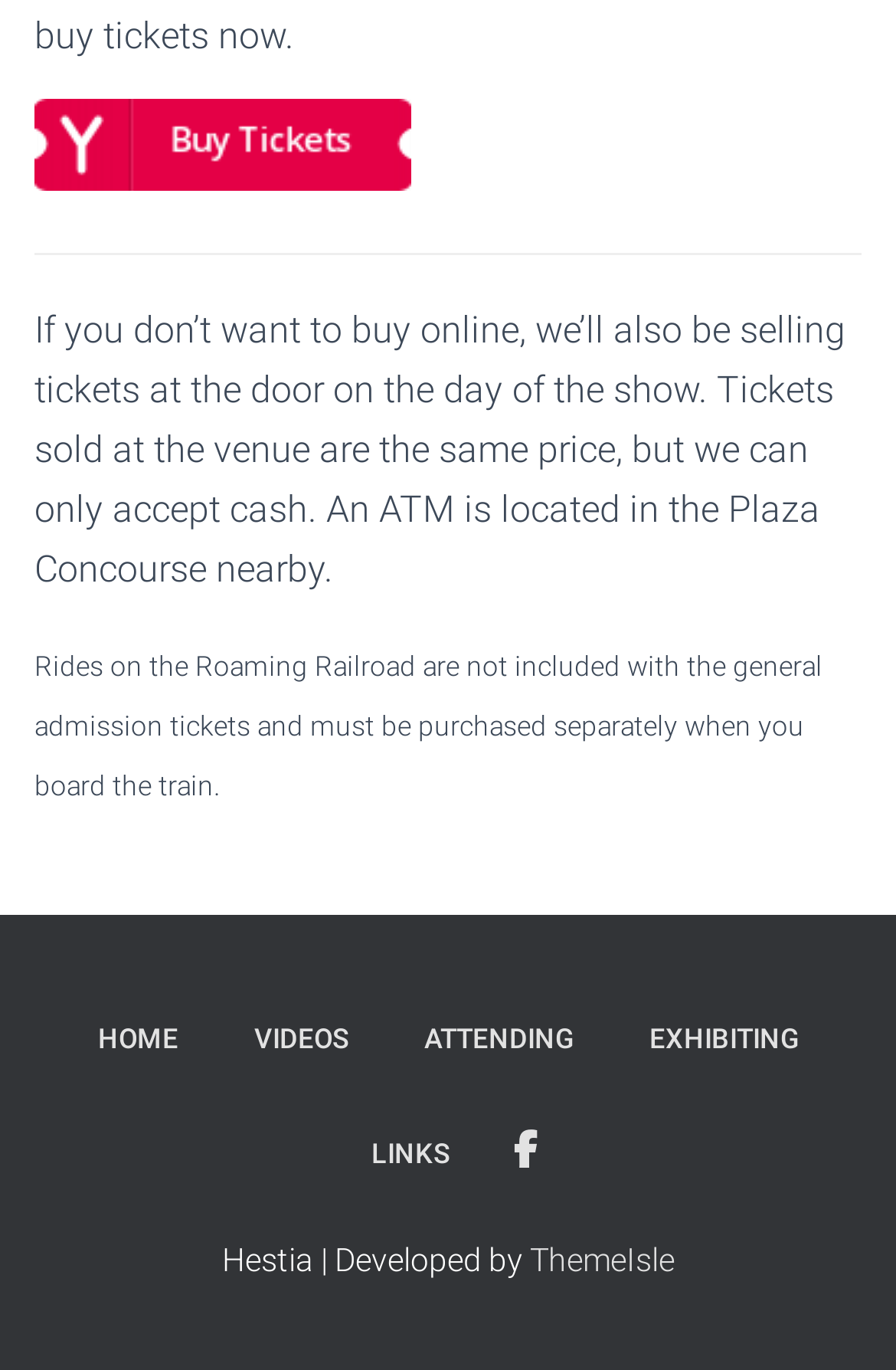Provide the bounding box coordinates of the UI element this sentence describes: "alt="Buy Tickets"".

[0.038, 0.098, 0.459, 0.13]